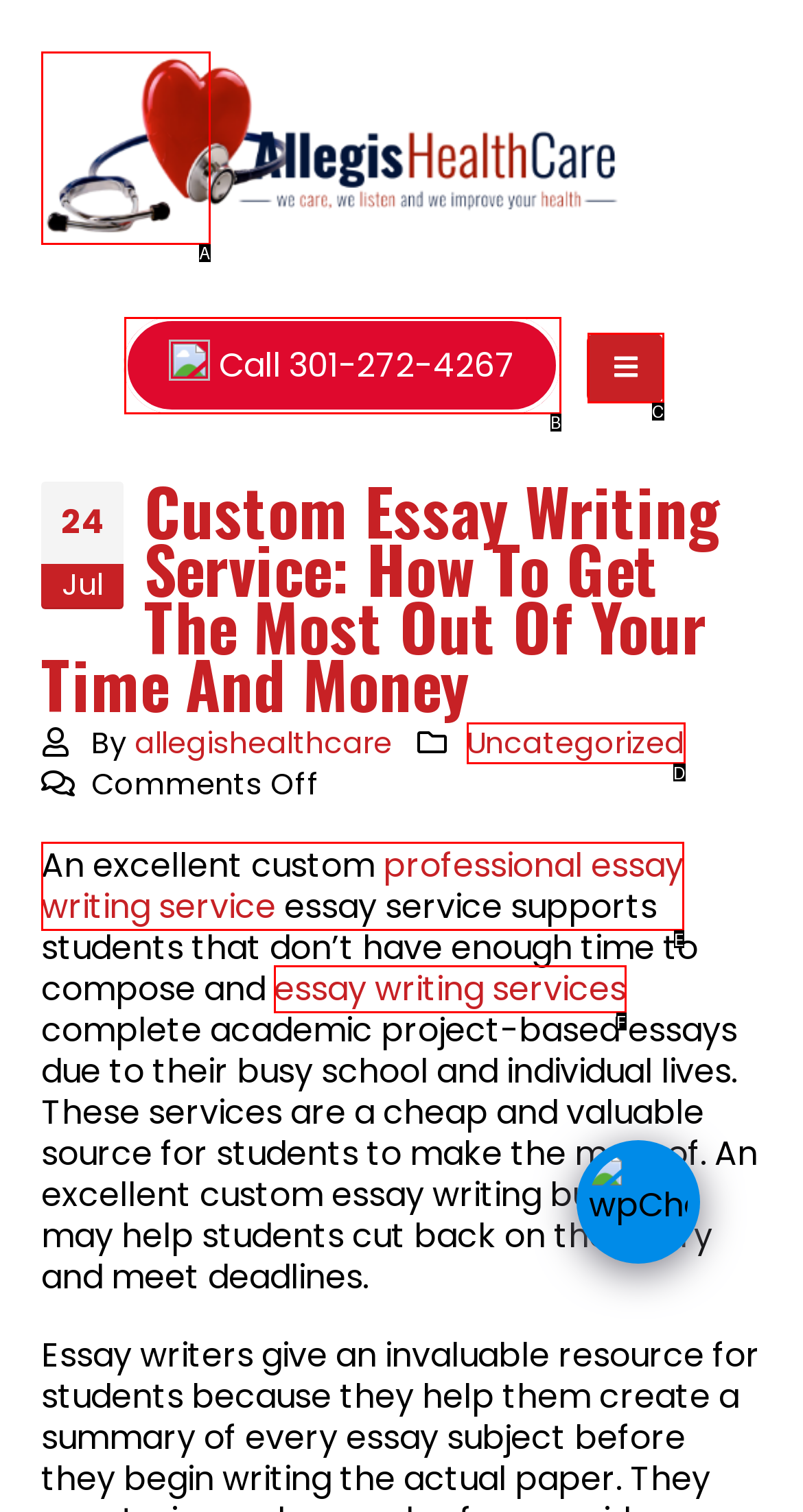Find the option that best fits the description: Call 301-272-4267. Answer with the letter of the option.

B